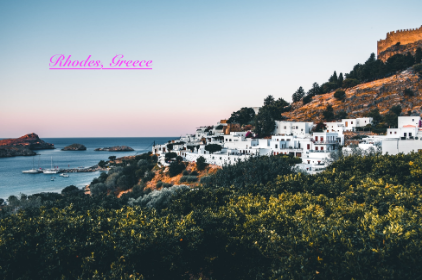What is the historical feature visible on the hillside?
Using the image as a reference, answer the question with a short word or phrase.

A fortress